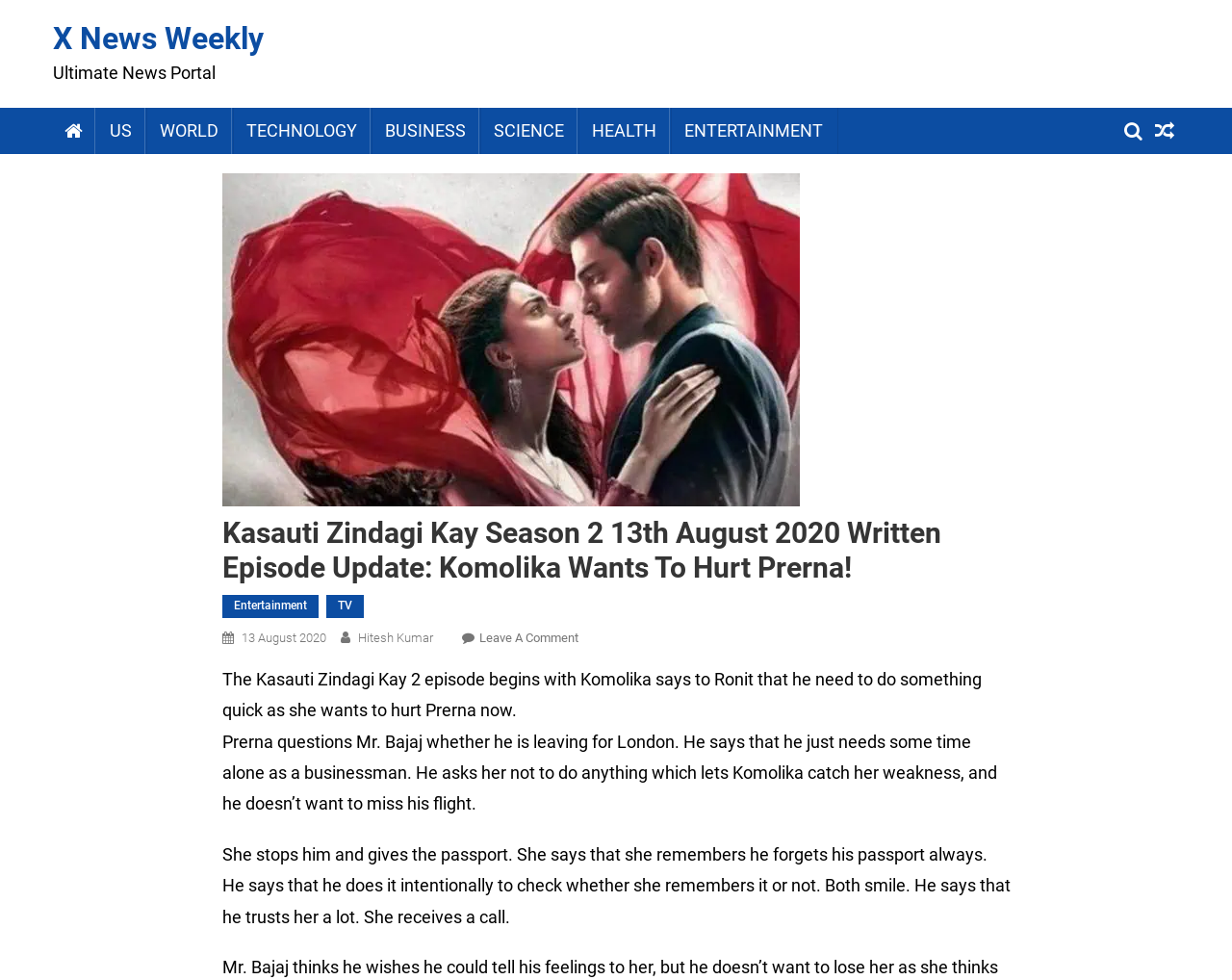Can you find the bounding box coordinates for the element to click on to achieve the instruction: "Click on X News Weekly"?

[0.043, 0.021, 0.214, 0.058]